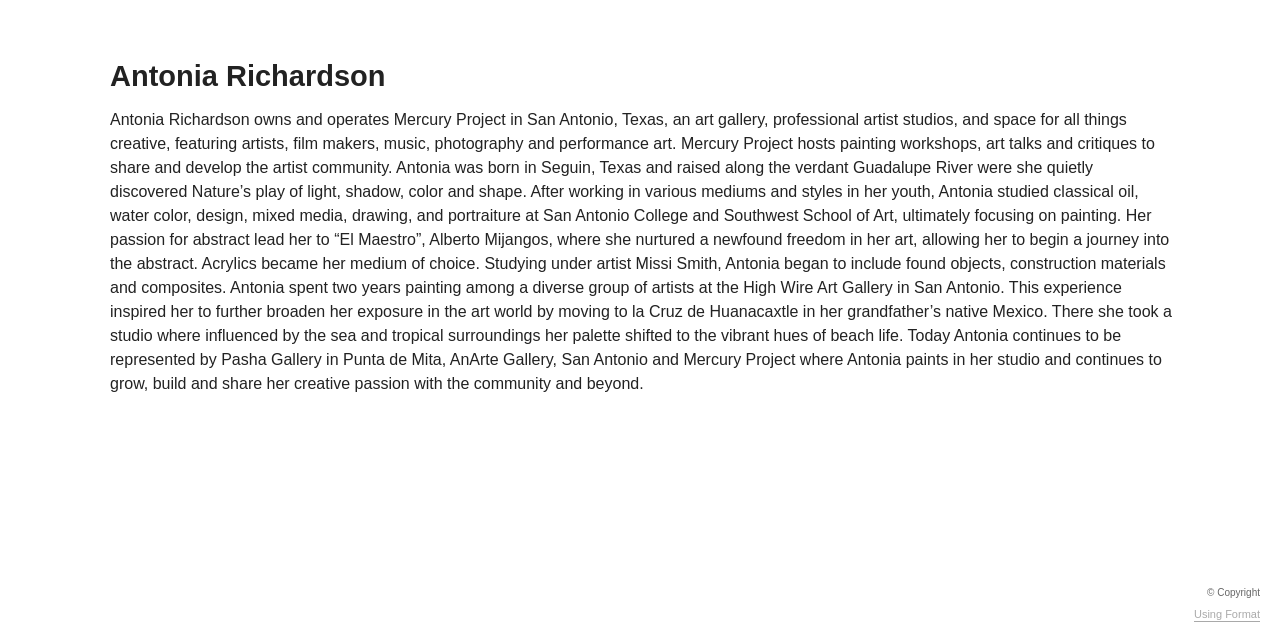Identify the bounding box for the element characterized by the following description: "More information".

None